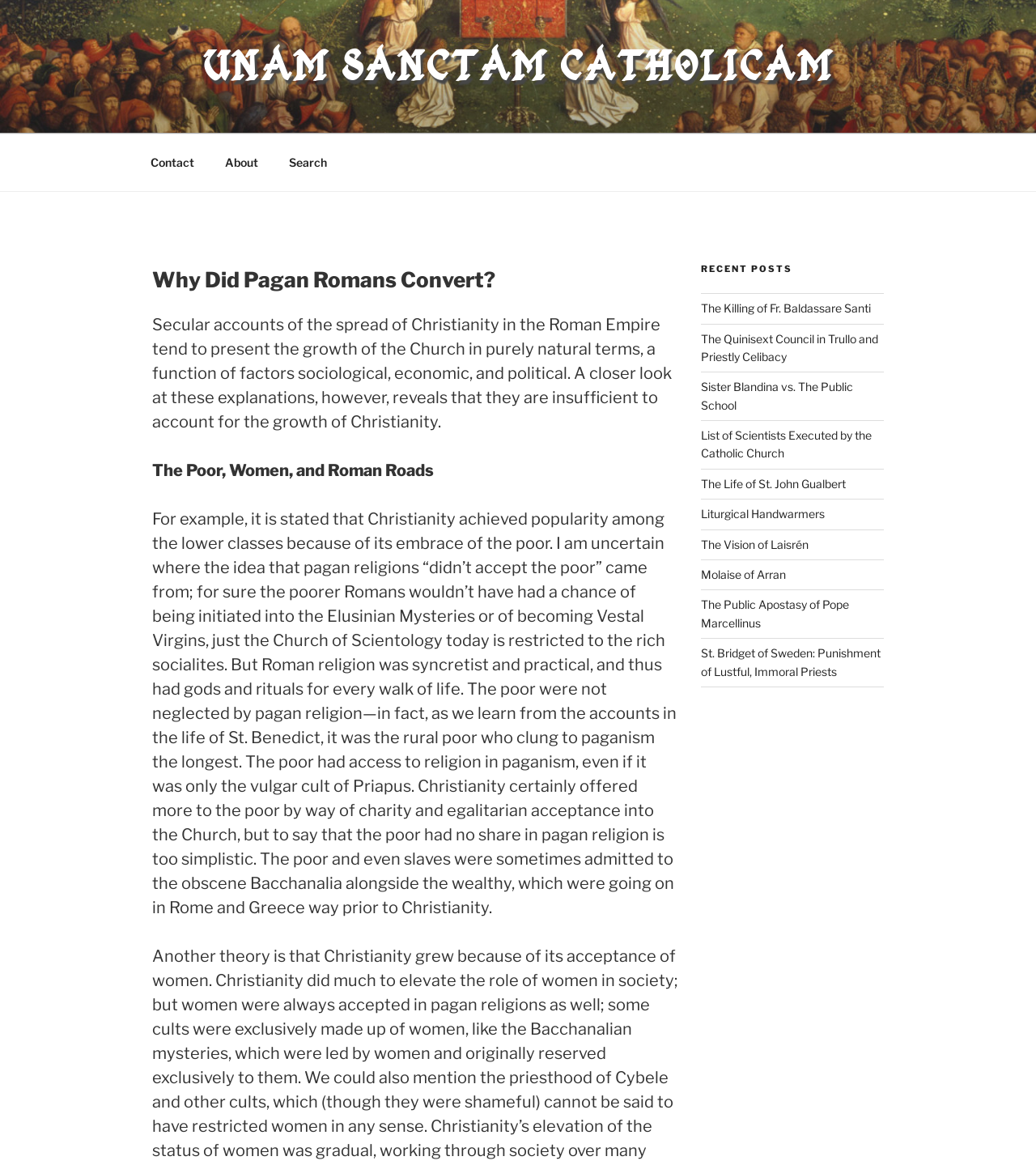Please find the bounding box coordinates for the clickable element needed to perform this instruction: "View recent posts".

[0.677, 0.226, 0.853, 0.236]